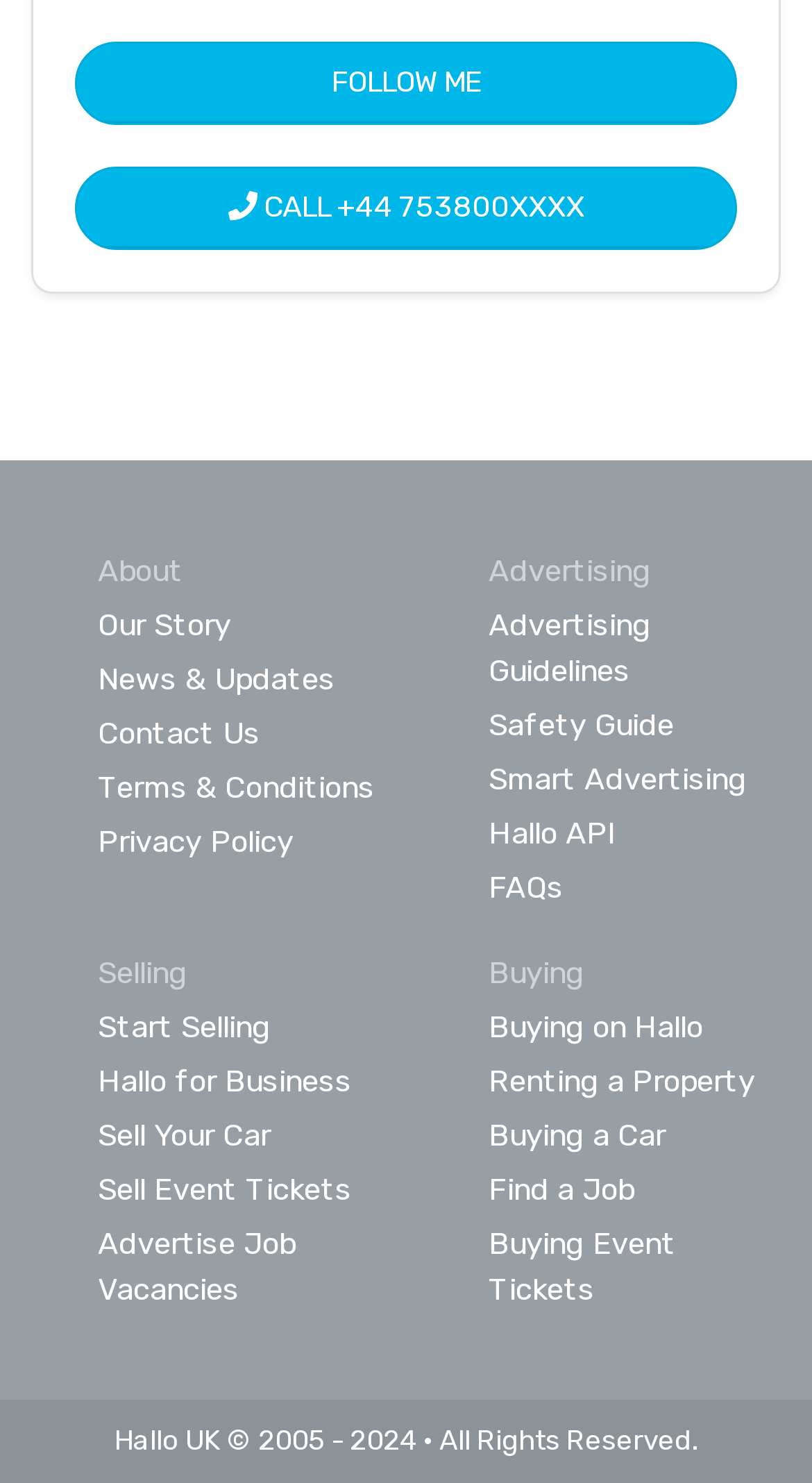What are the main categories on the webpage?
Please provide a comprehensive answer to the question based on the webpage screenshot.

I determined the main categories by analyzing the static text elements and their corresponding links. The categories are 'About', 'Advertising', 'Selling', and 'Buying', which are divided into two columns on the webpage.